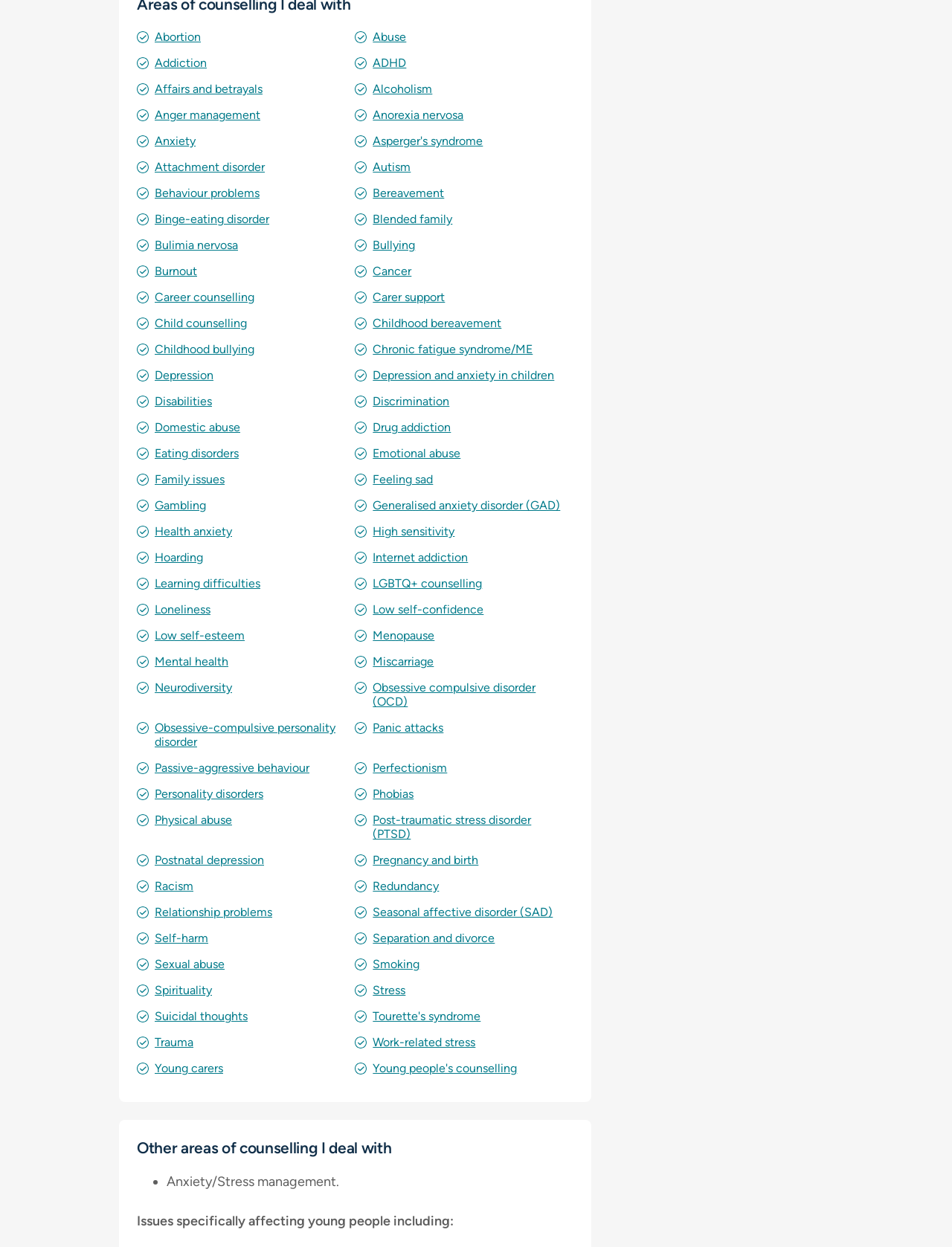Respond concisely with one word or phrase to the following query:
What is the topic of the first link?

Abortion